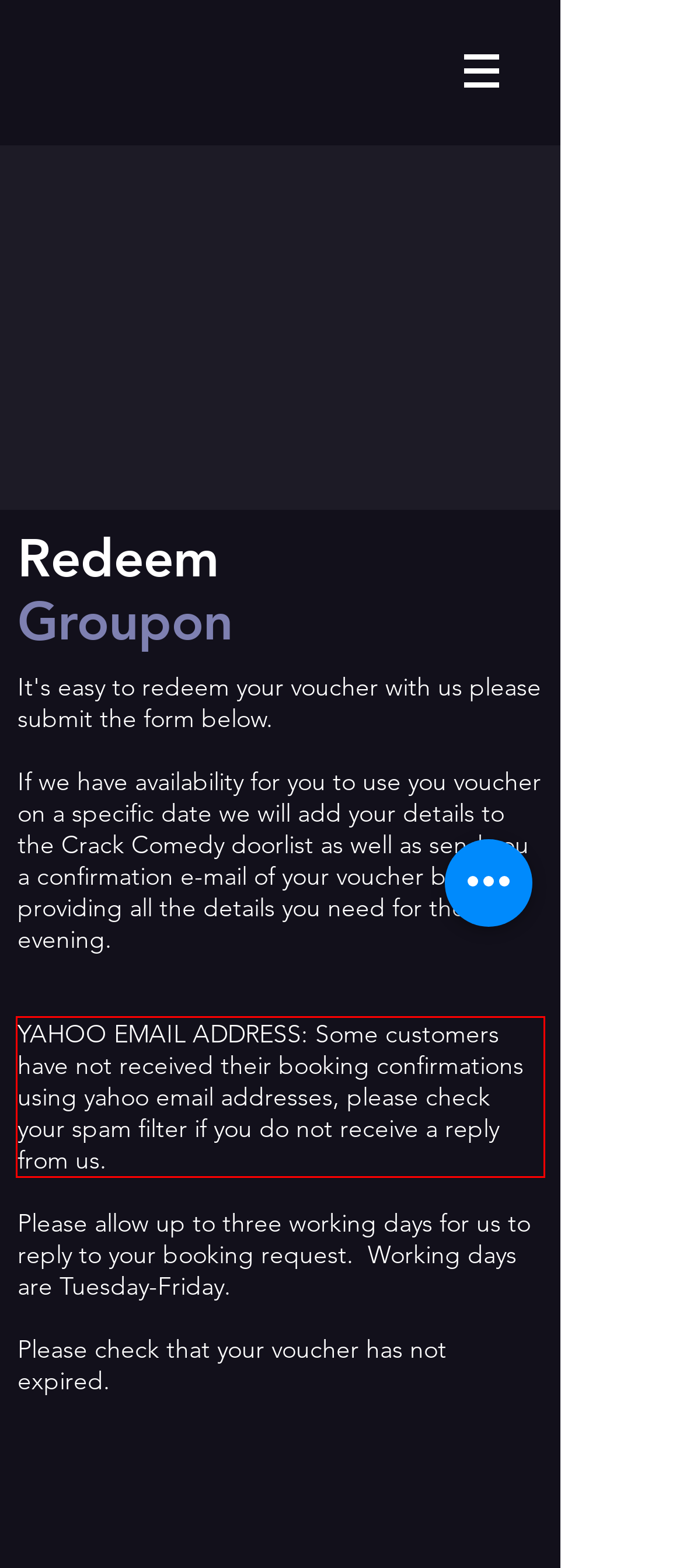From the screenshot of the webpage, locate the red bounding box and extract the text contained within that area.

YAHOO EMAIL ADDRESS: Some customers have not received their booking confirmations using yahoo email addresses, please check your spam filter if you do not receive a reply from us.